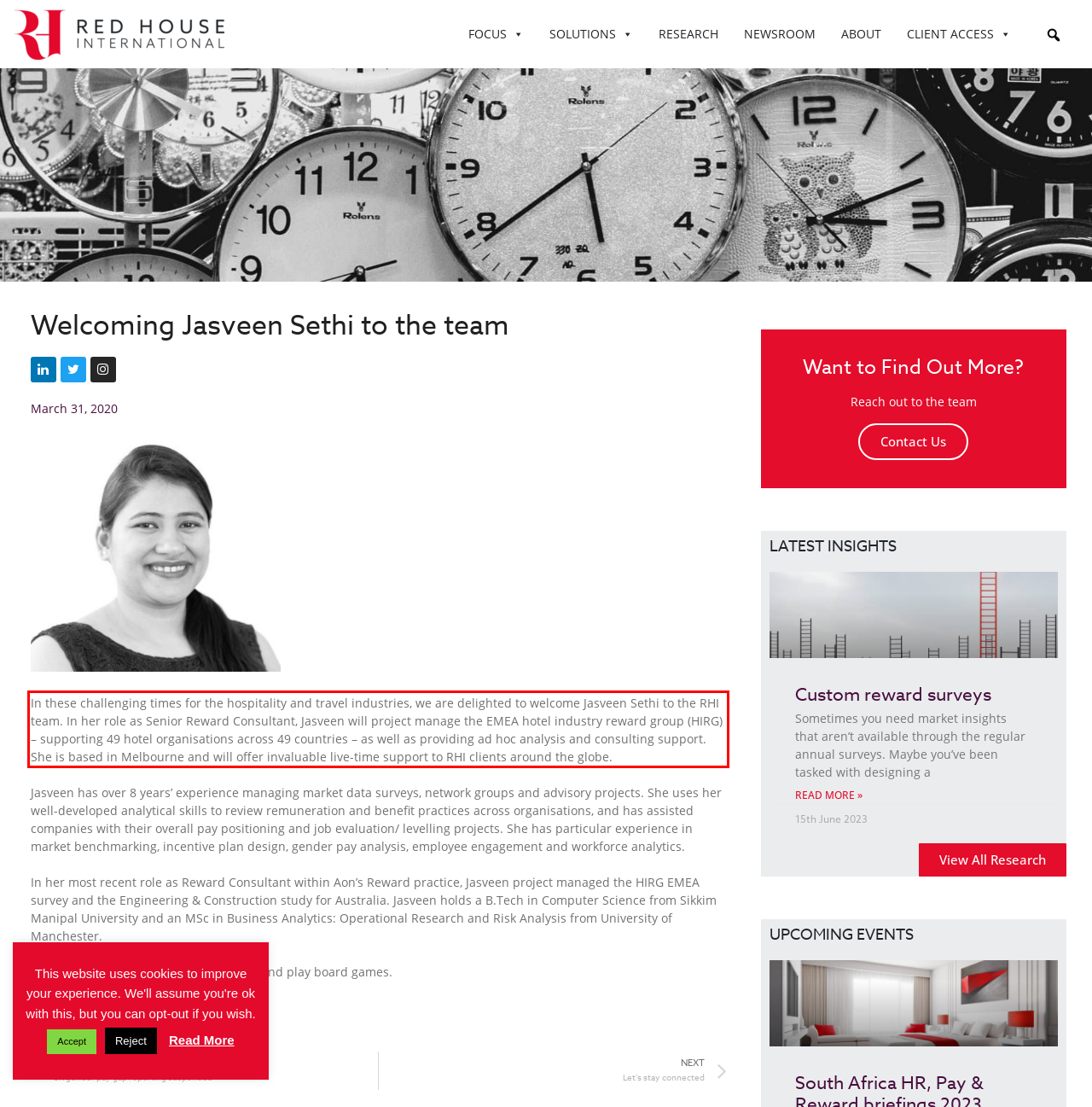Please analyze the provided webpage screenshot and perform OCR to extract the text content from the red rectangle bounding box.

In these challenging times for the hospitality and travel industries, we are delighted to welcome Jasveen Sethi to the RHI team. In her role as Senior Reward Consultant, Jasveen will project manage the EMEA hotel industry reward group (HIRG) – supporting 49 hotel organisations across 49 countries – as well as providing ad hoc analysis and consulting support. She is based in Melbourne and will offer invaluable live-time support to RHI clients around the globe.